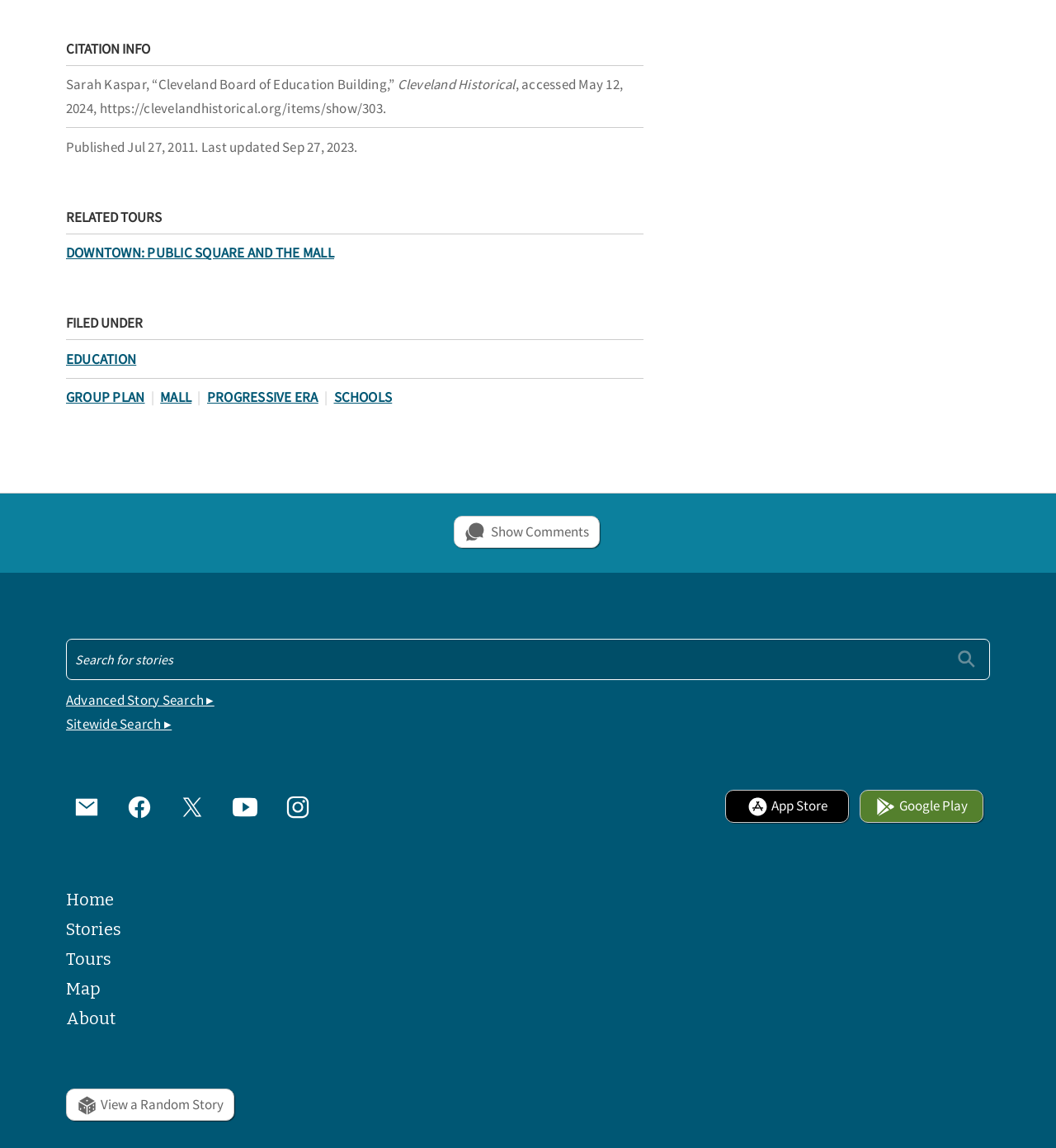Highlight the bounding box coordinates of the element you need to click to perform the following instruction: "go to the 'Home' page."

[0.062, 0.811, 0.108, 0.828]